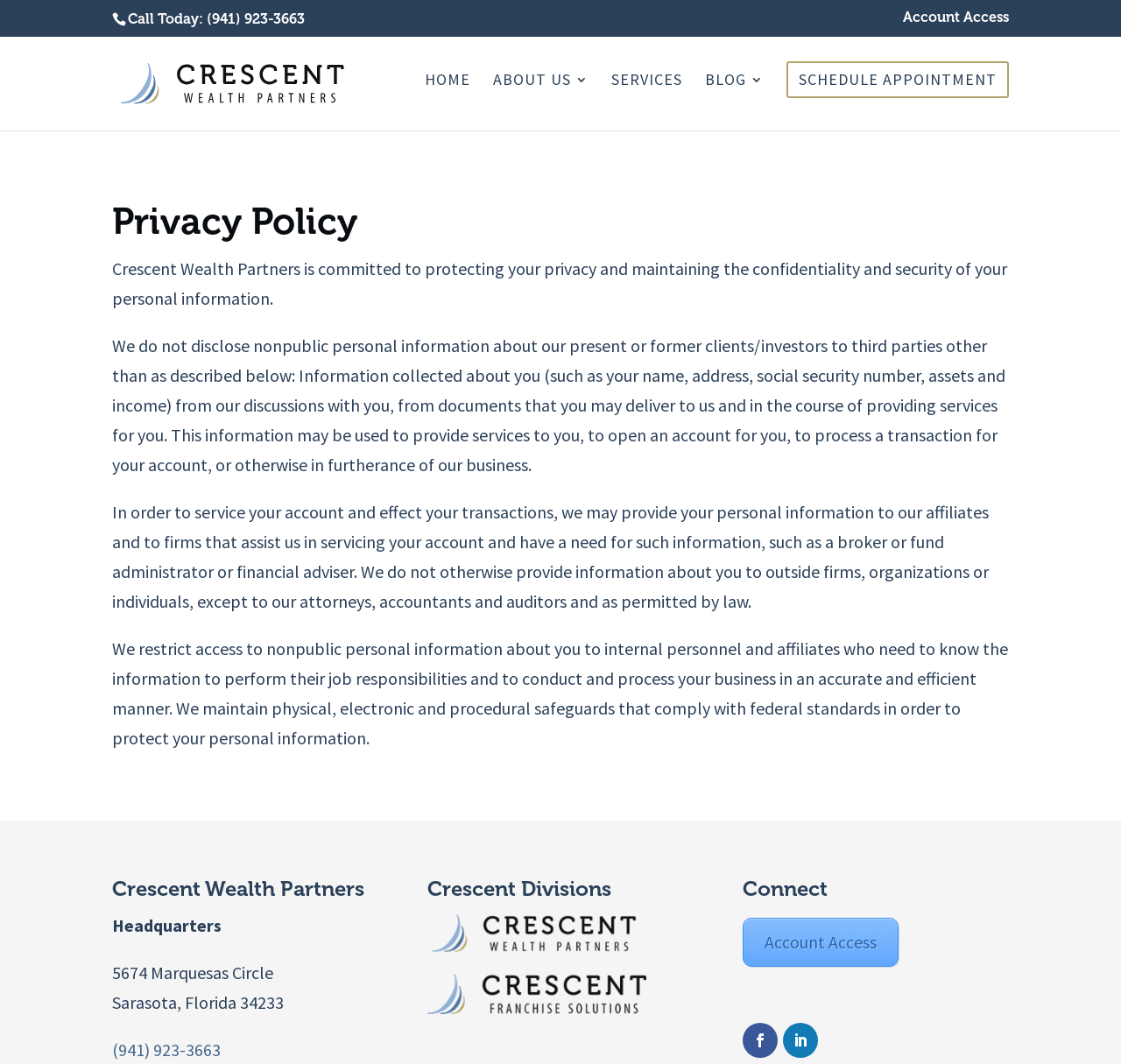Please determine the bounding box coordinates of the element to click on in order to accomplish the following task: "Access account". Ensure the coordinates are four float numbers ranging from 0 to 1, i.e., [left, top, right, bottom].

[0.805, 0.01, 0.9, 0.033]